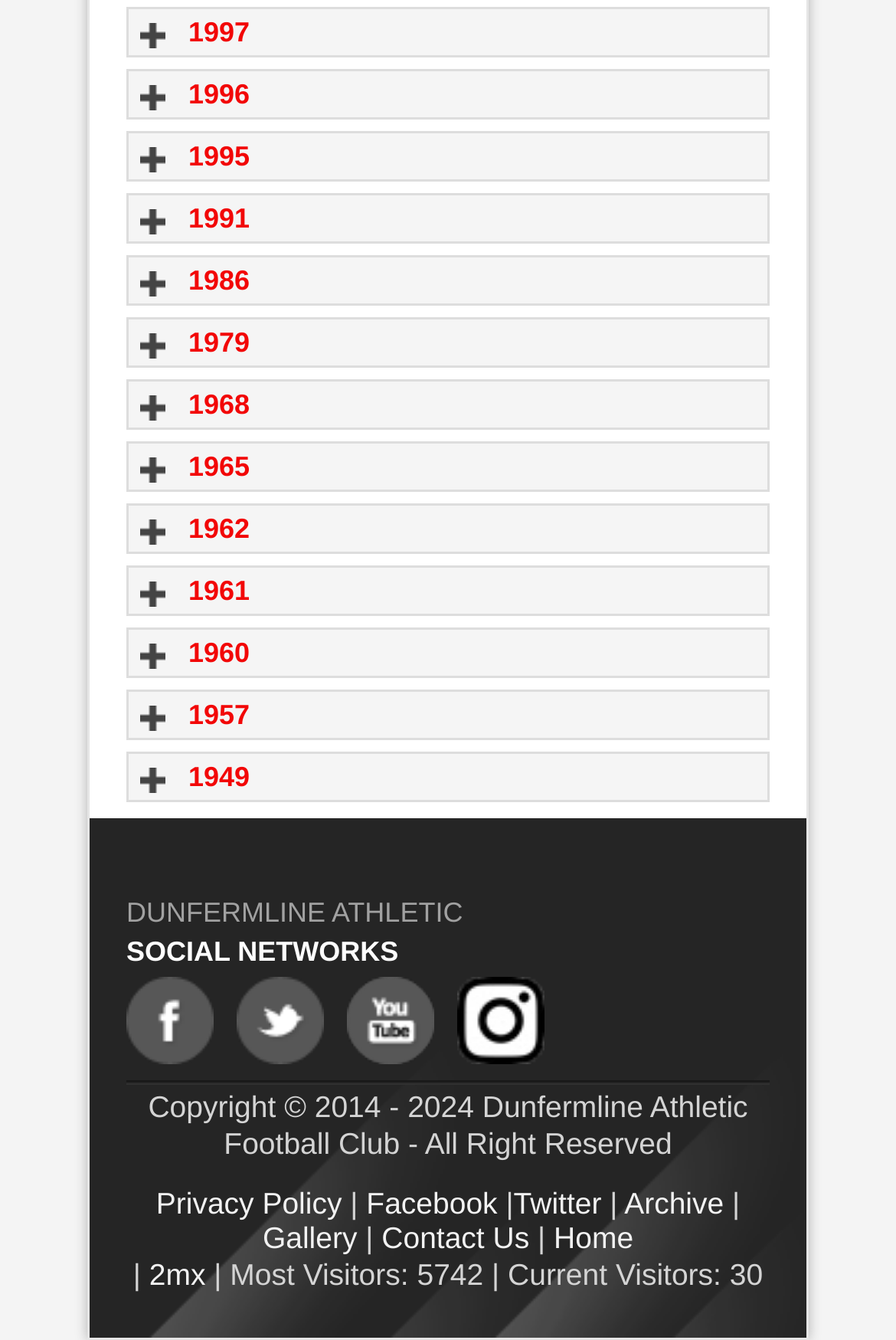Pinpoint the bounding box coordinates for the area that should be clicked to perform the following instruction: "Contact Us".

[0.426, 0.911, 0.591, 0.937]